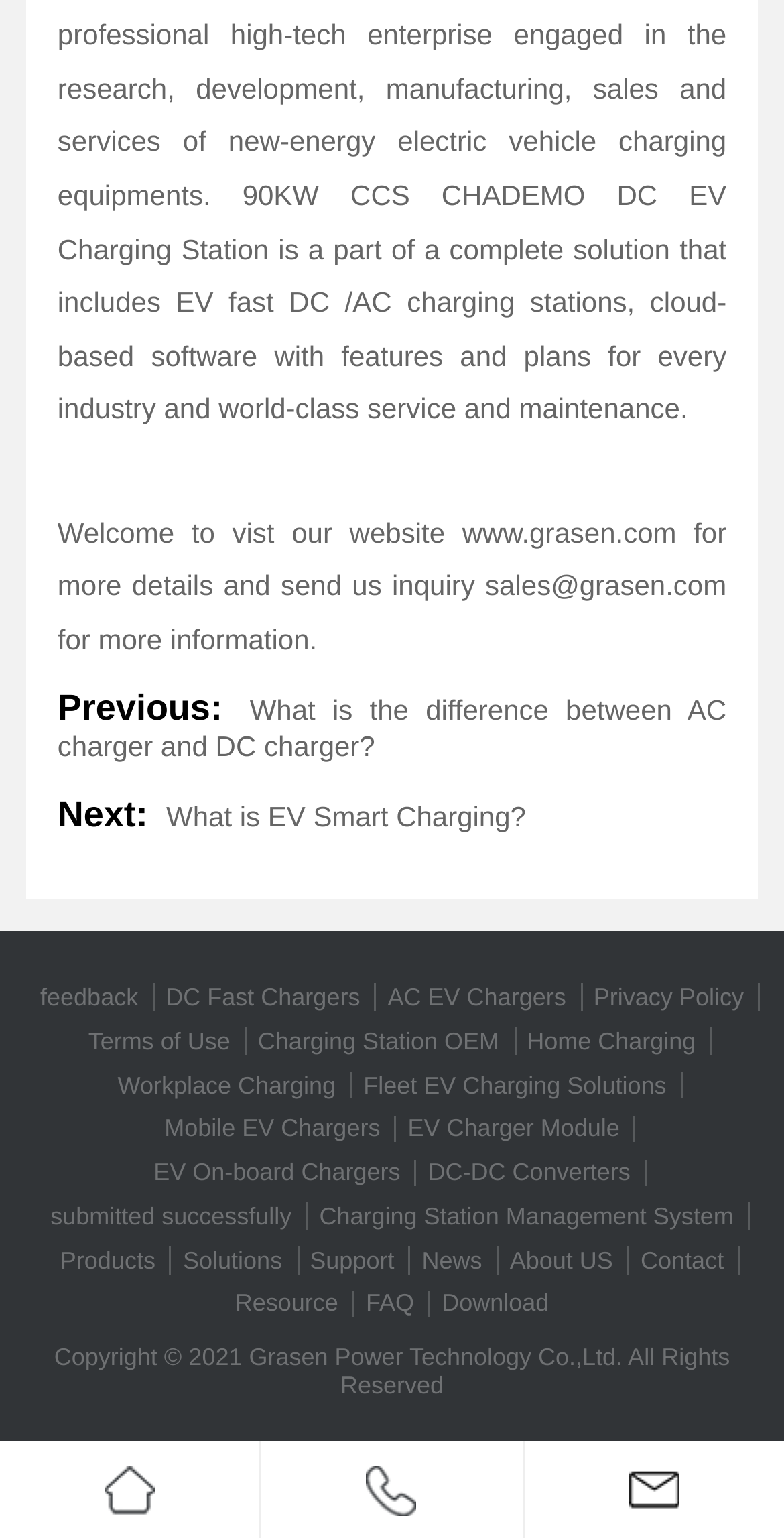Provide a single word or phrase answer to the question: 
What is the year mentioned in the copyright notice?

2021